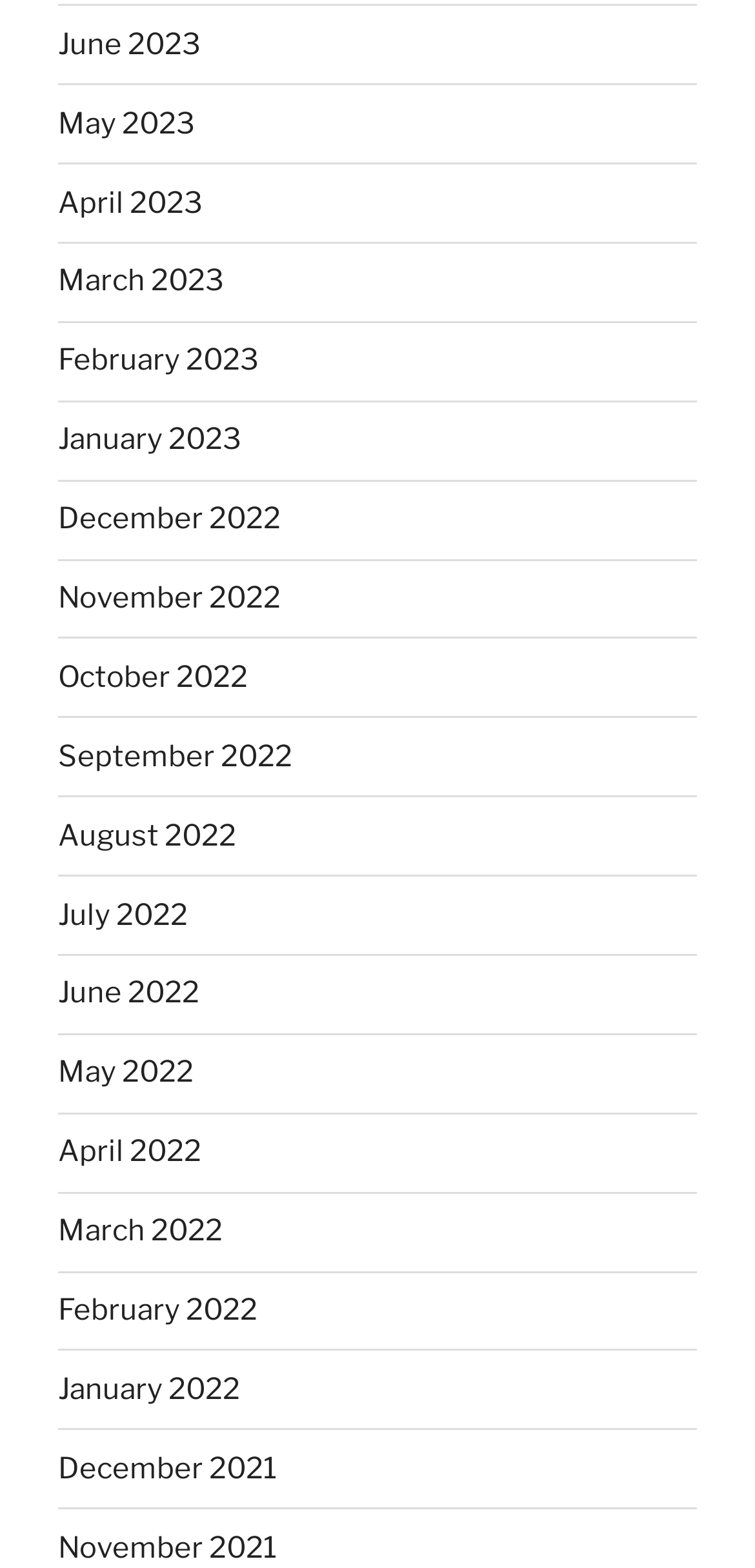What is the earliest month listed?
Provide a concise answer using a single word or phrase based on the image.

November 2021